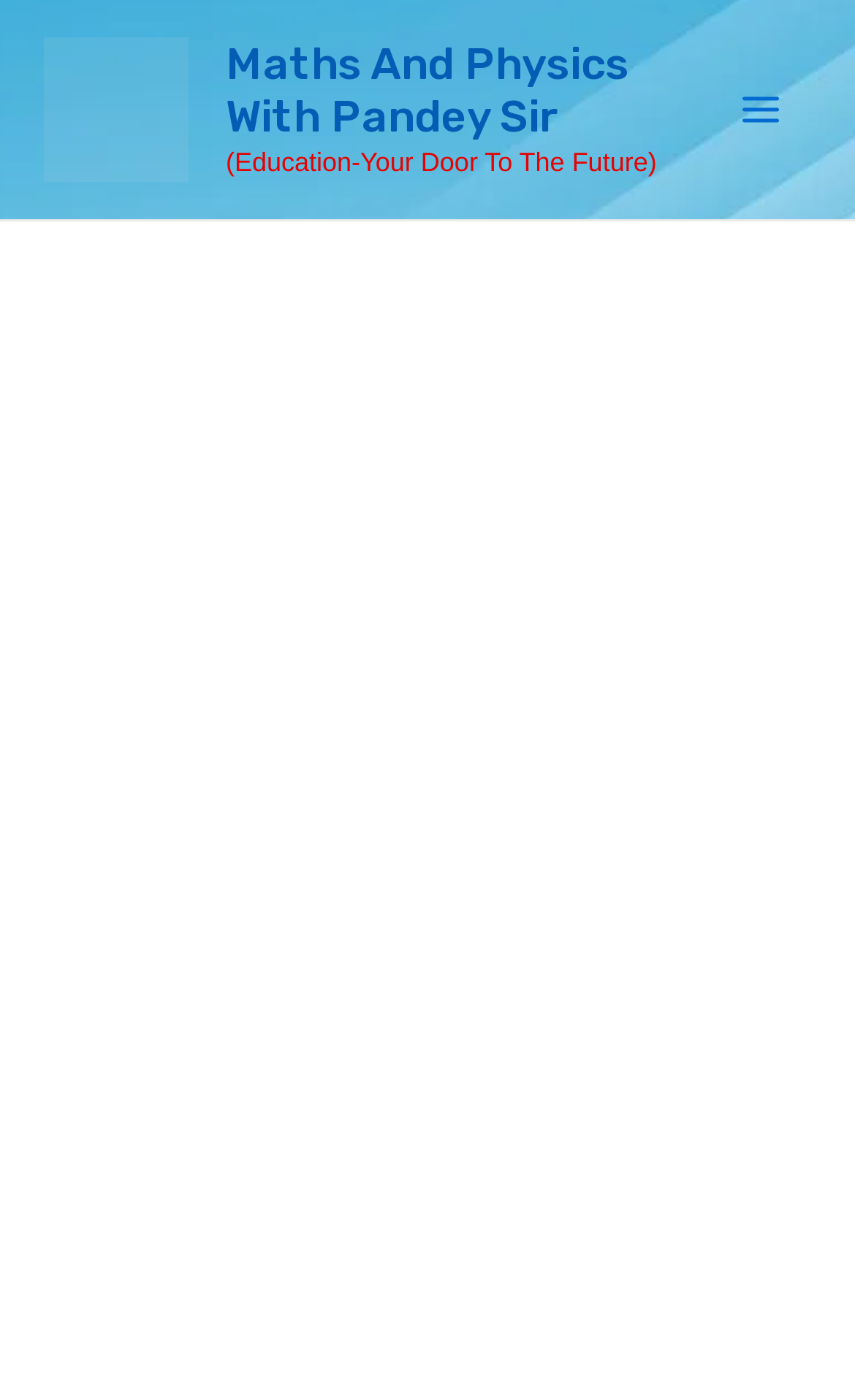What is the content of the iframe?
Examine the image and give a concise answer in one word or a short phrase.

Advertisement